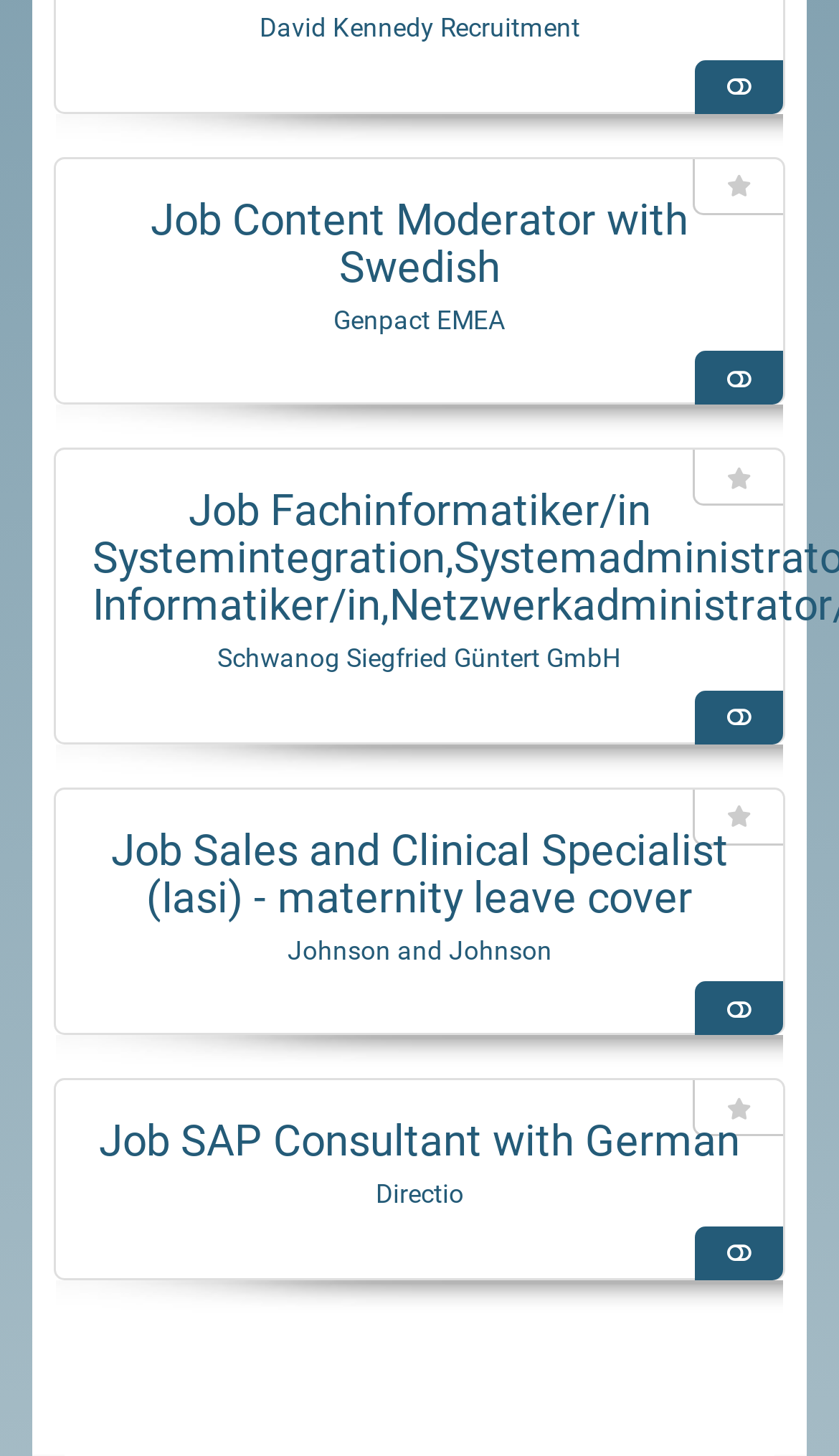How many links are there in the 'Similare' paragraph? Analyze the screenshot and reply with just one word or a short phrase.

2